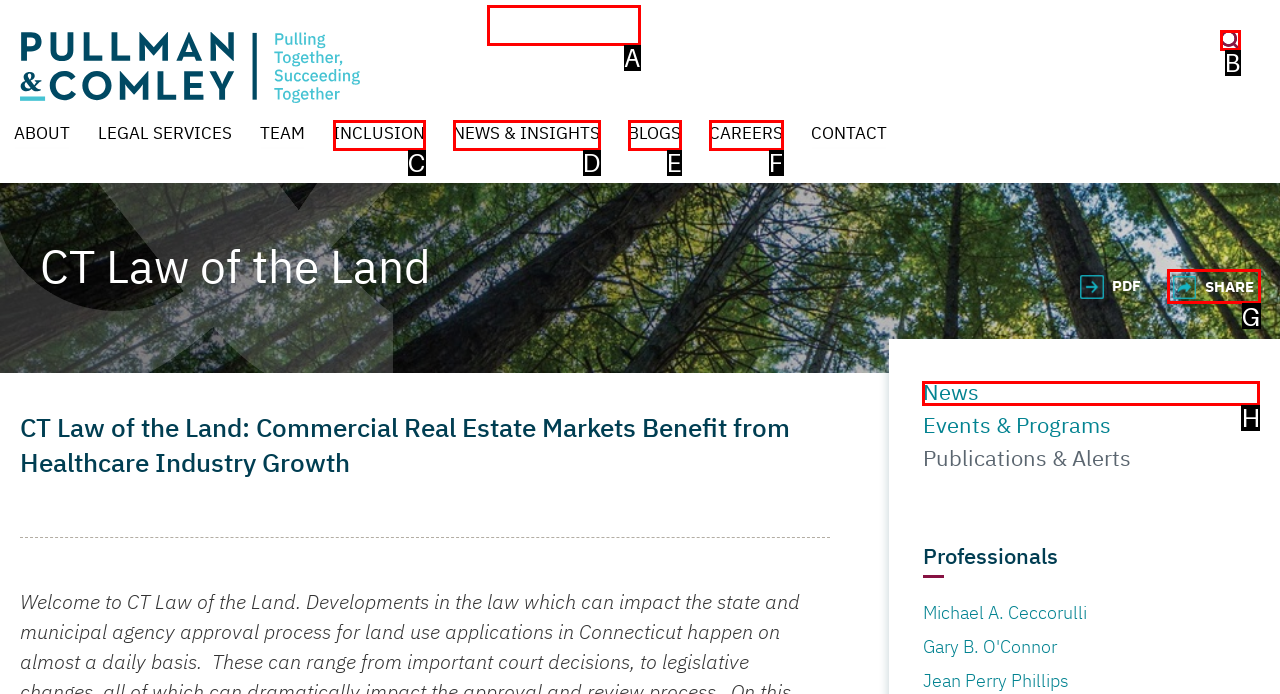Tell me which one HTML element I should click to complete the following instruction: view news
Answer with the option's letter from the given choices directly.

H